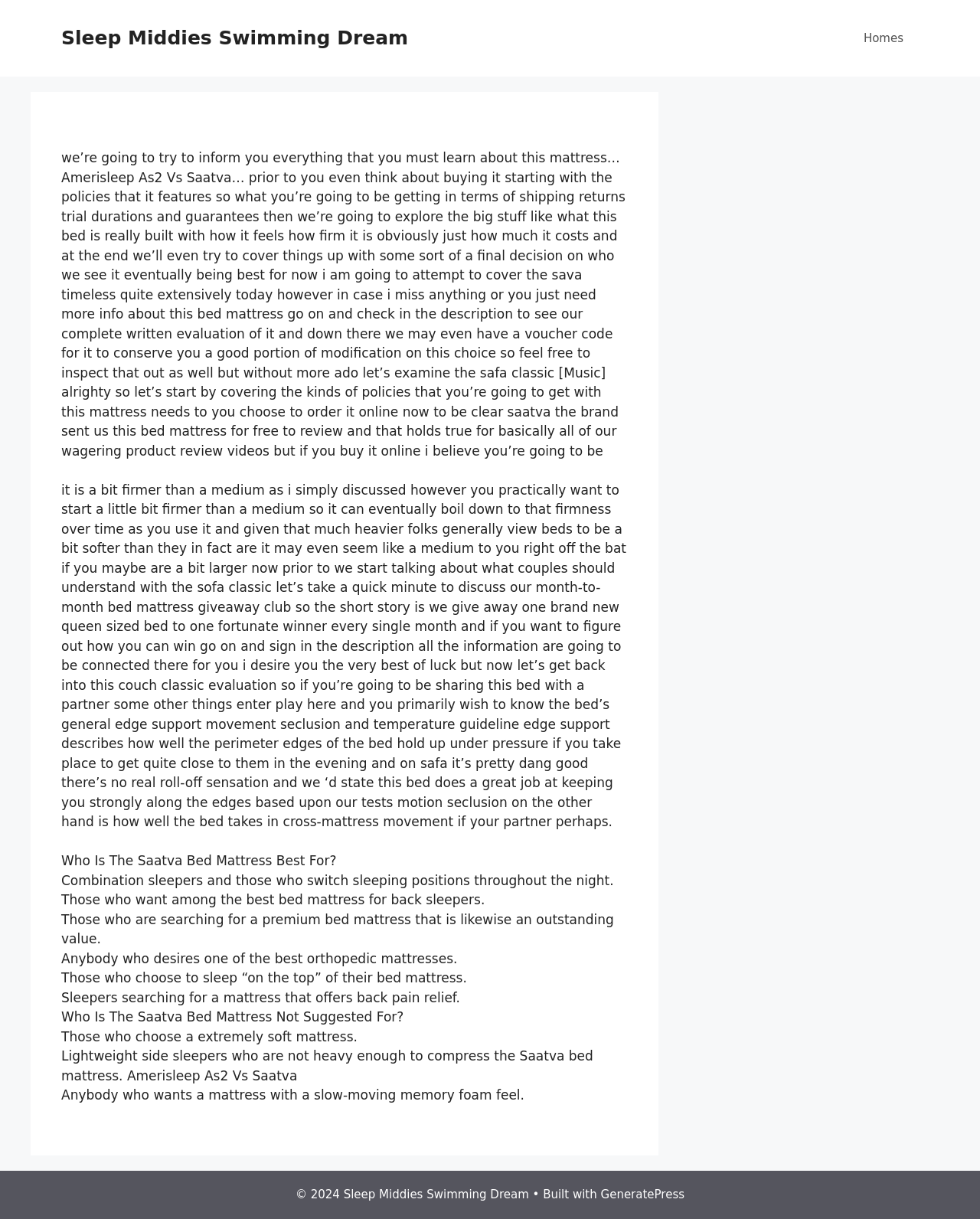What is the purpose of the 'Sleep Middies Swimming Dream' link?
Make sure to answer the question with a detailed and comprehensive explanation.

The 'Sleep Middies Swimming Dream' link is likely the website's logo or homepage link, which would take the user to the main website or homepage when clicked.